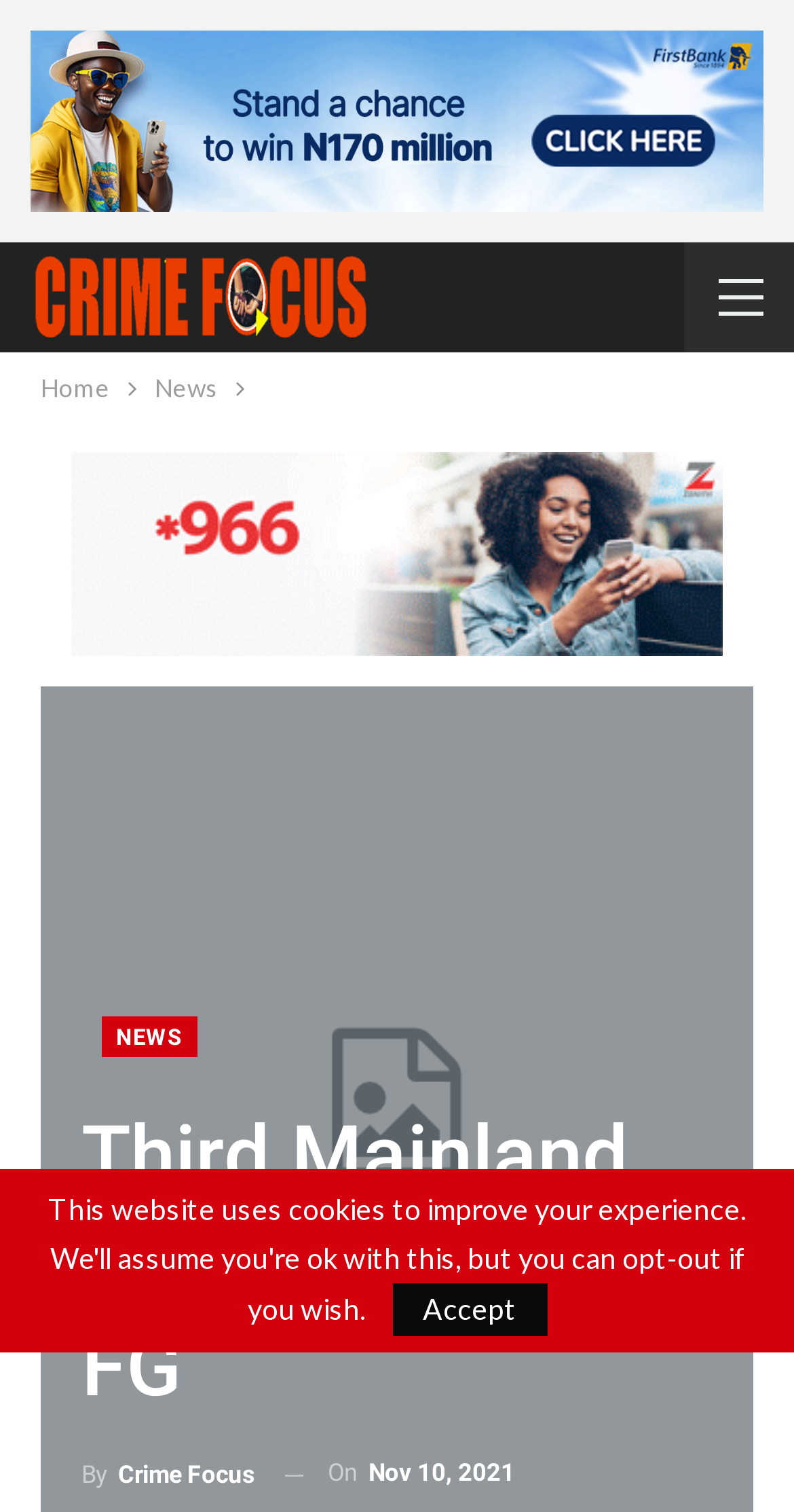Based on the element description News, identify the bounding box coordinates for the UI element. The coordinates should be in the format (top-left x, top-left y, bottom-right x, bottom-right y) and within the 0 to 1 range.

[0.128, 0.673, 0.248, 0.7]